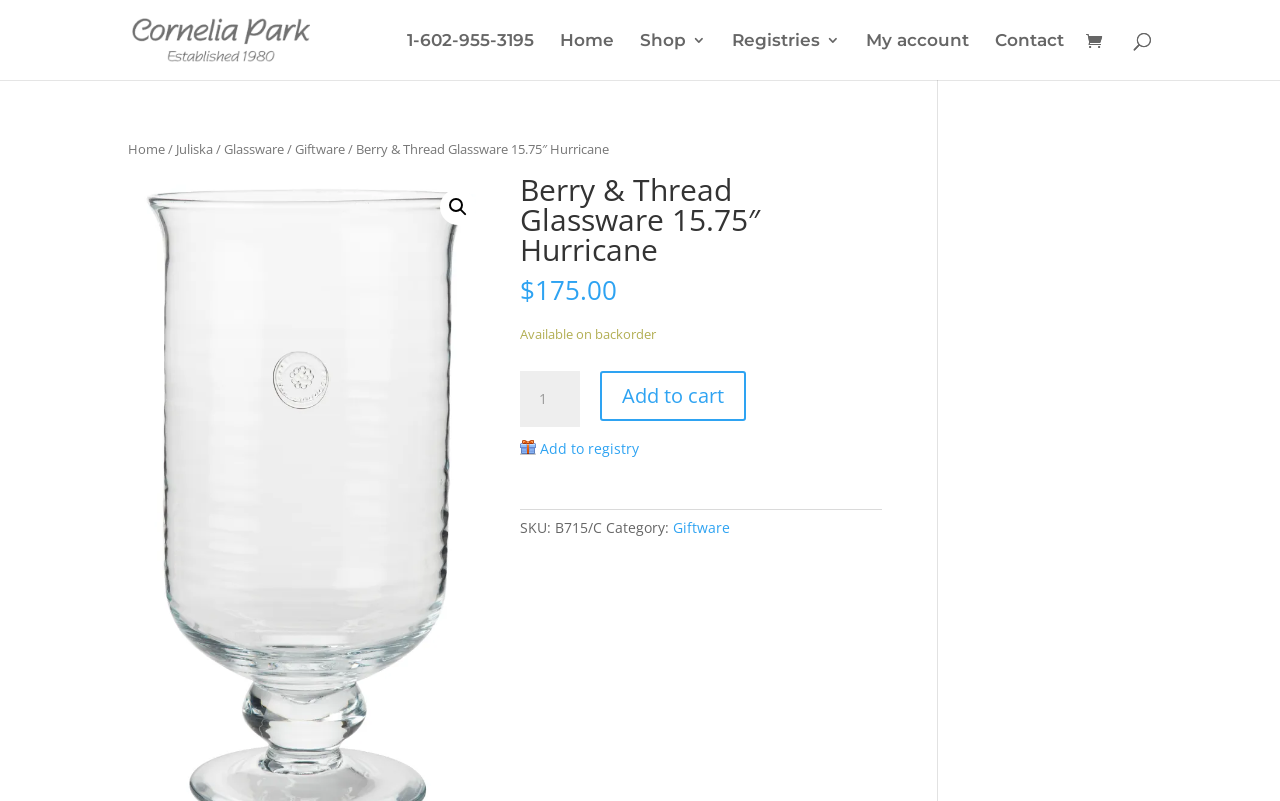Please find the bounding box coordinates for the clickable element needed to perform this instruction: "Contact us".

[0.777, 0.041, 0.831, 0.1]